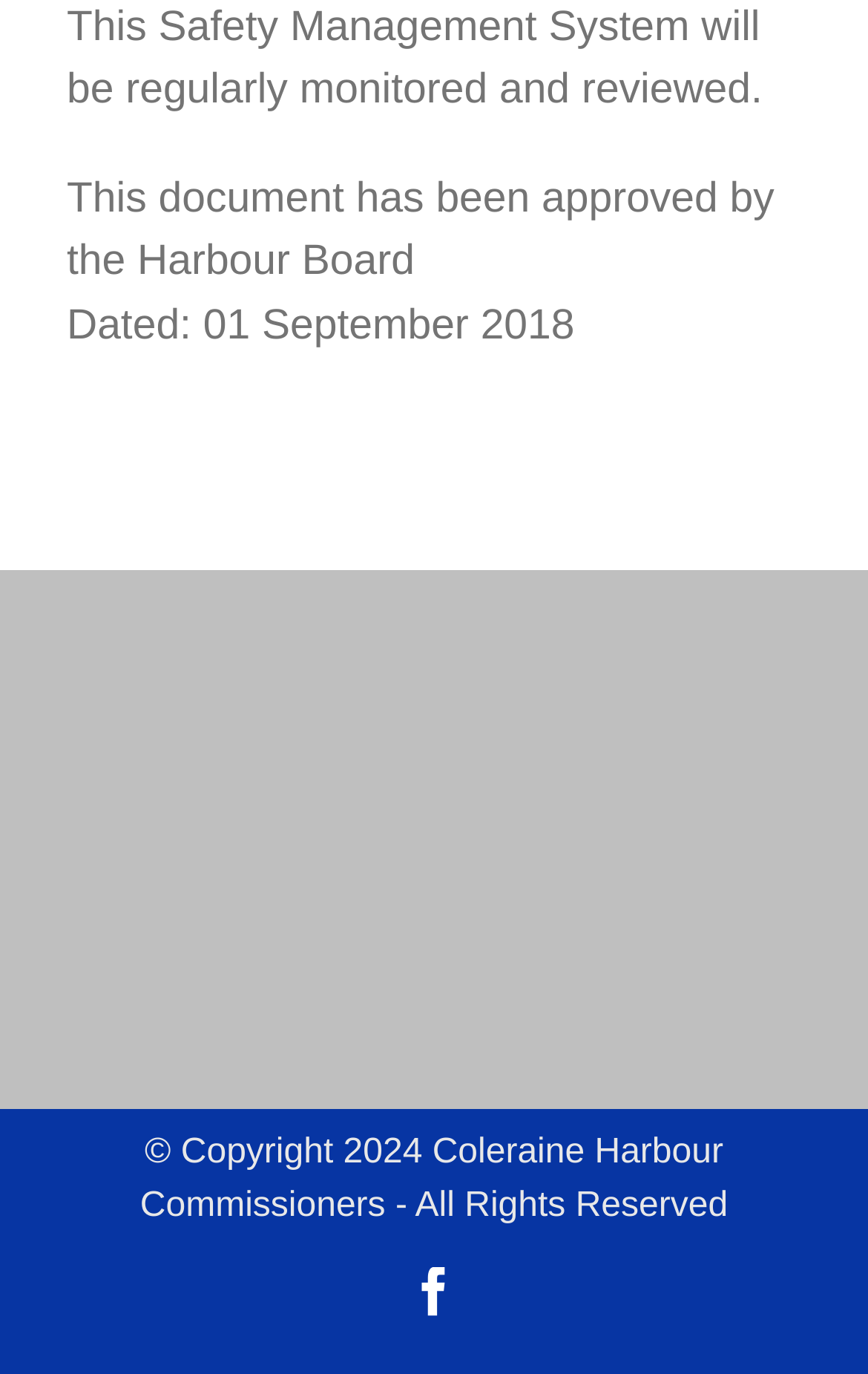What social media platform is linked on this webpage?
Based on the image, provide your answer in one word or phrase.

Facebook